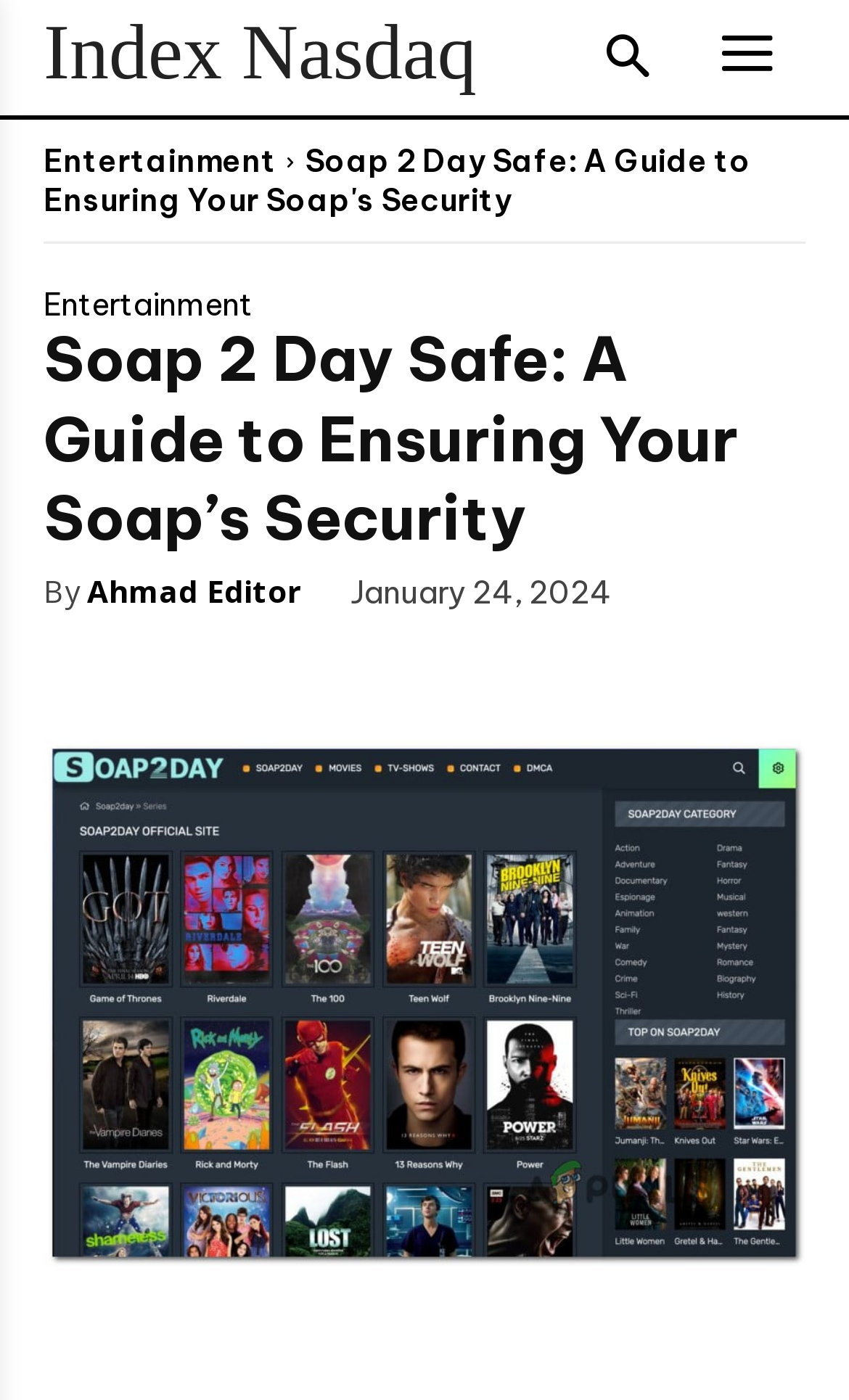Please provide a comprehensive response to the question below by analyzing the image: 
What is the name of the index mentioned?

I found the name of the index by looking at the link at the top of the page, which is labeled 'Index Nasdaq'.